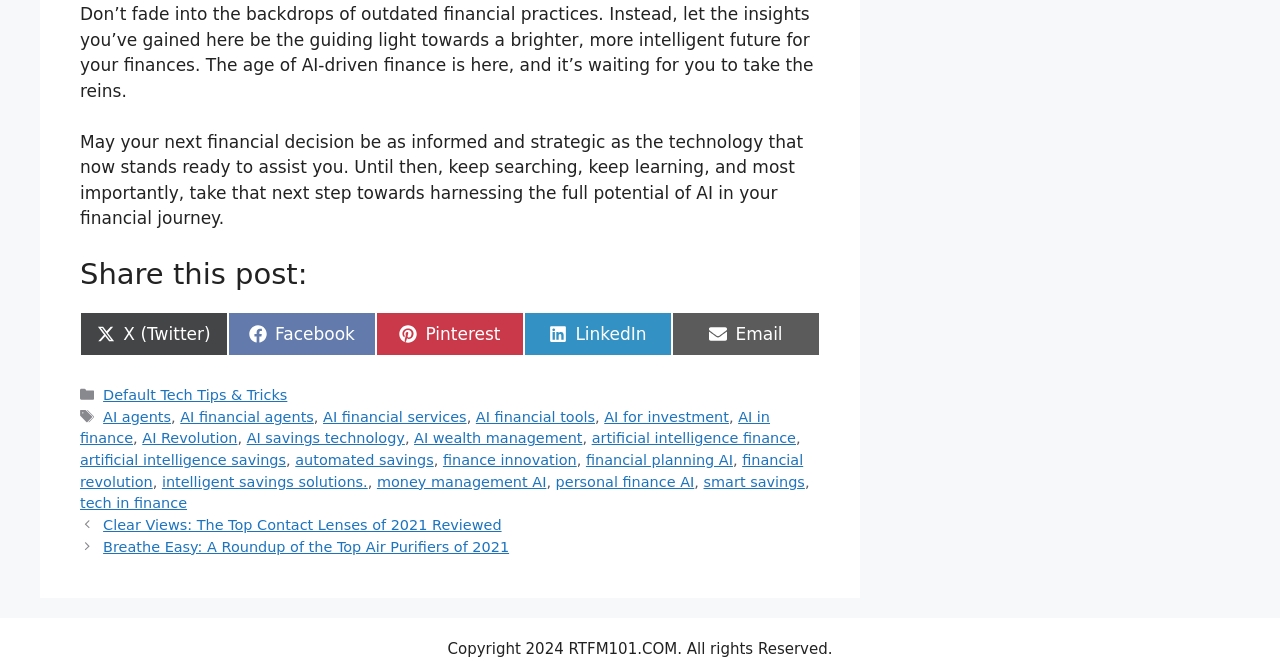Respond to the question below with a single word or phrase:
How many social media platforms can you share this post on?

5